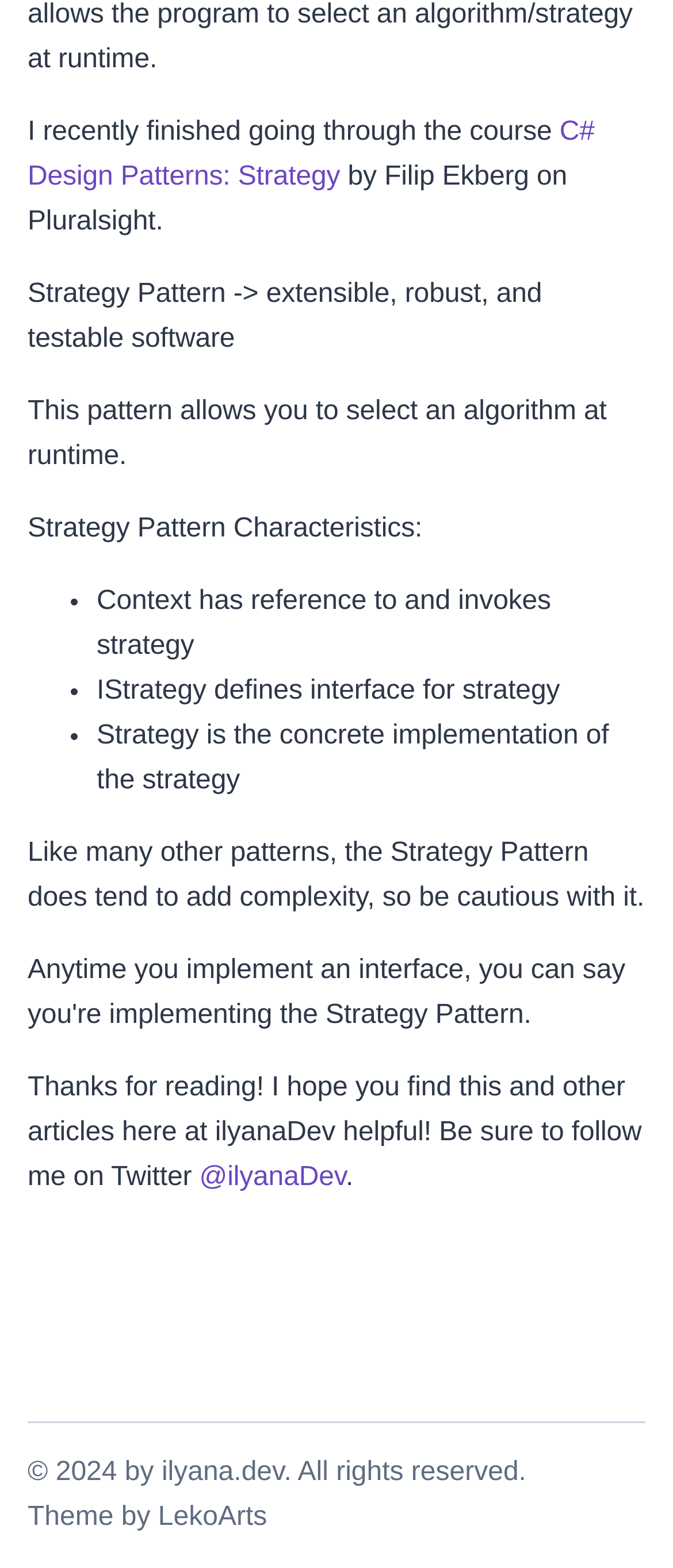Examine the image and give a thorough answer to the following question:
What is the year of copyright mentioned?

The year of copyright is mentioned in the text '© 2024' which is located at the bottom of the webpage, indicating the year of copyright for the webpage's content.